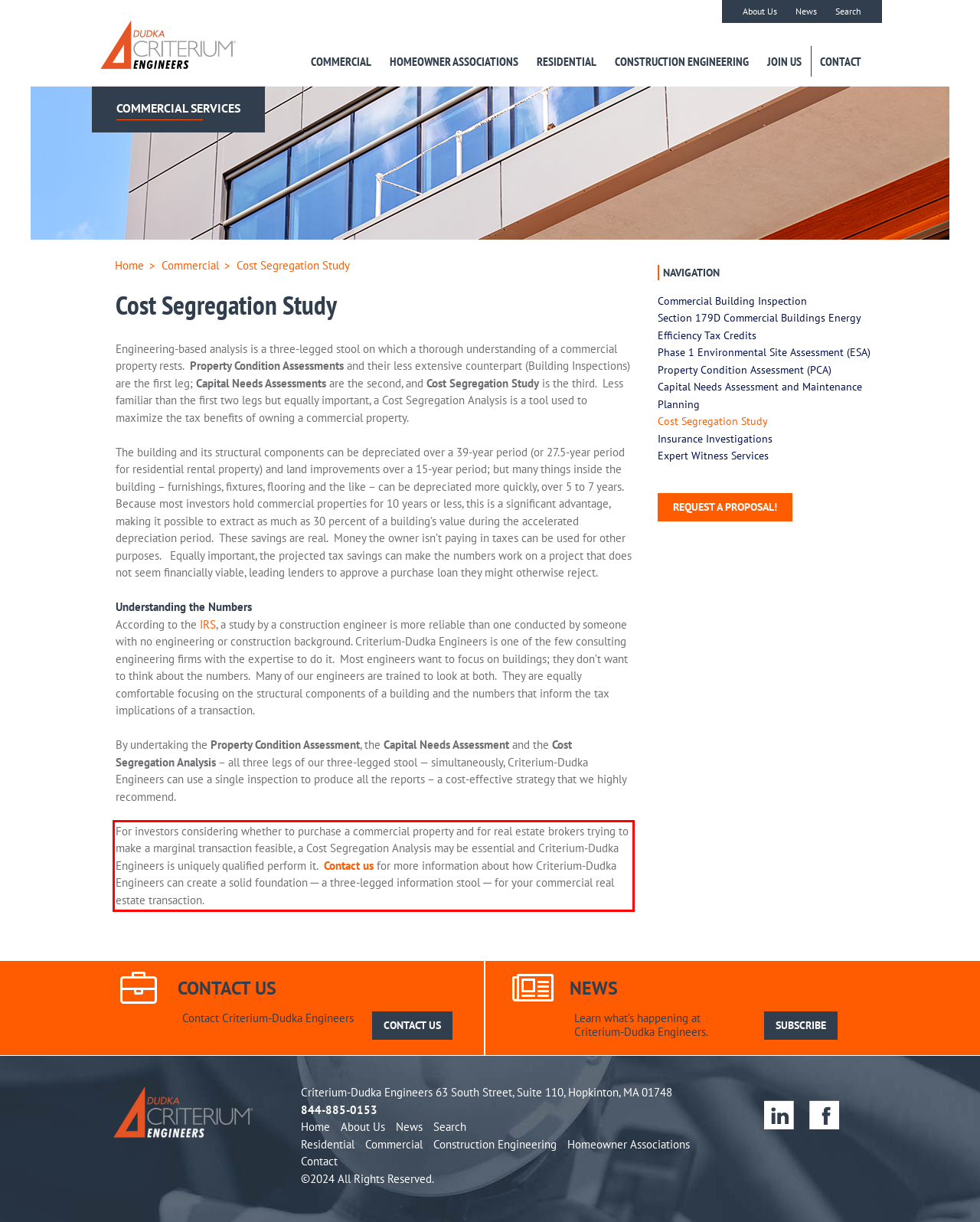You have a screenshot of a webpage with a UI element highlighted by a red bounding box. Use OCR to obtain the text within this highlighted area.

For investors considering whether to purchase a commercial property and for real estate brokers trying to make a marginal transaction feasible, a Cost Segregation Analysis may be essential and Criterium-Dudka Engineers is uniquely qualified perform it. Contact us for more information about how Criterium-Dudka Engineers can create a solid foundation ─ a three-legged information stool ─ for your commercial real estate transaction.